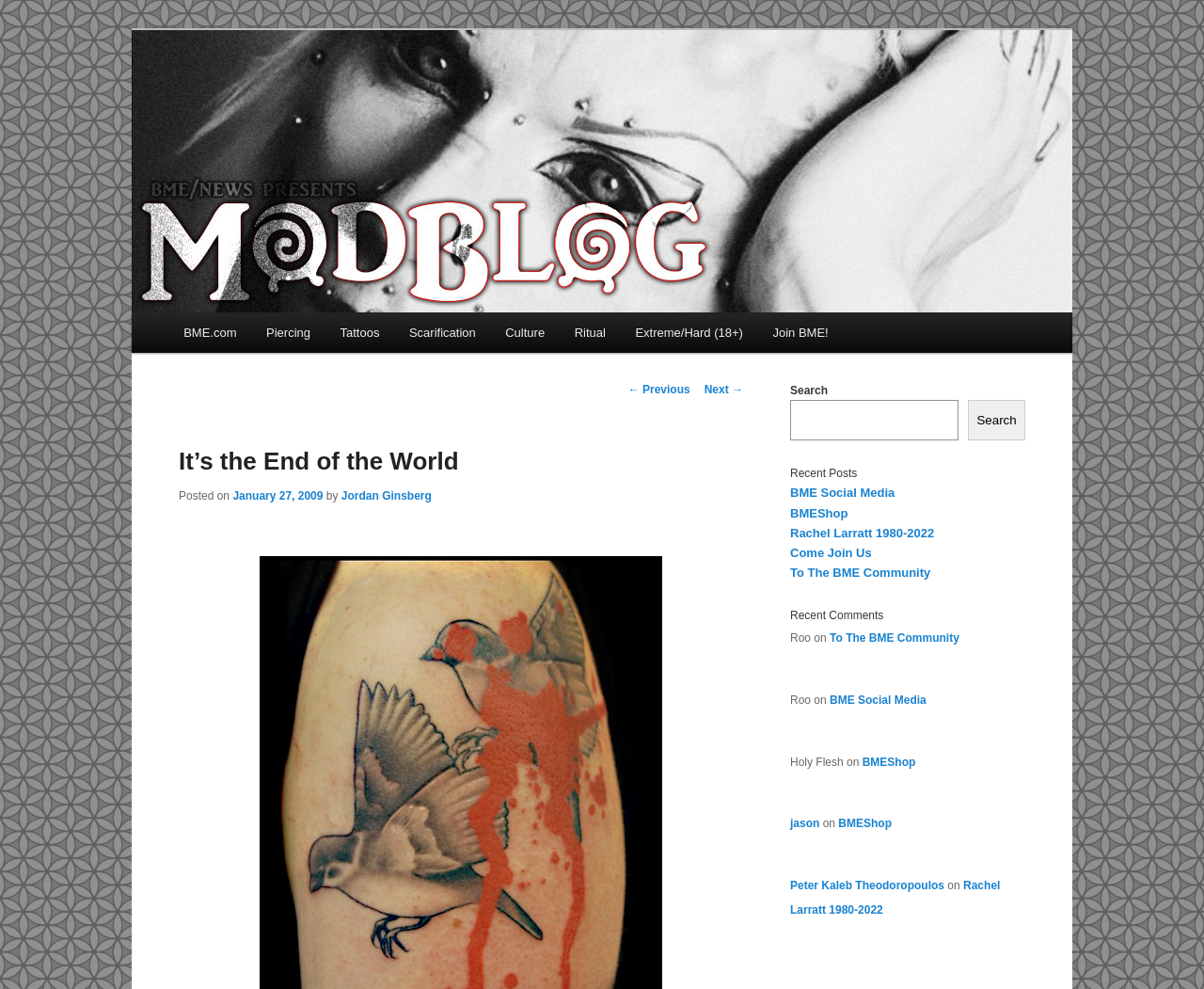Pinpoint the bounding box coordinates of the element that must be clicked to accomplish the following instruction: "Go to the previous post". The coordinates should be in the format of four float numbers between 0 and 1, i.e., [left, top, right, bottom].

[0.522, 0.387, 0.573, 0.401]